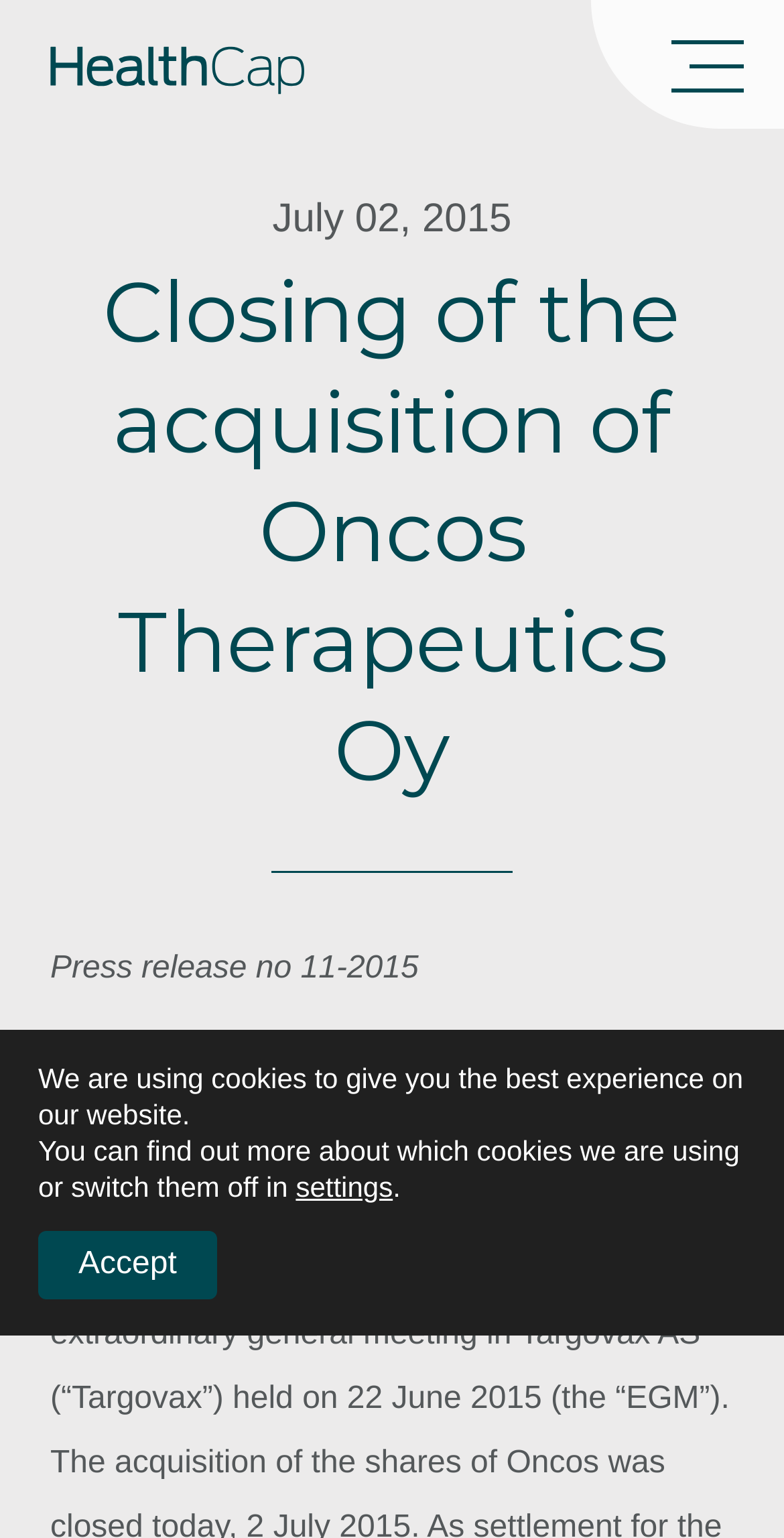How many buttons are there on the webpage?
Please ensure your answer to the question is detailed and covers all necessary aspects.

I counted the number of button elements on the webpage and found two buttons, one with no text and another that says 'Accept'.